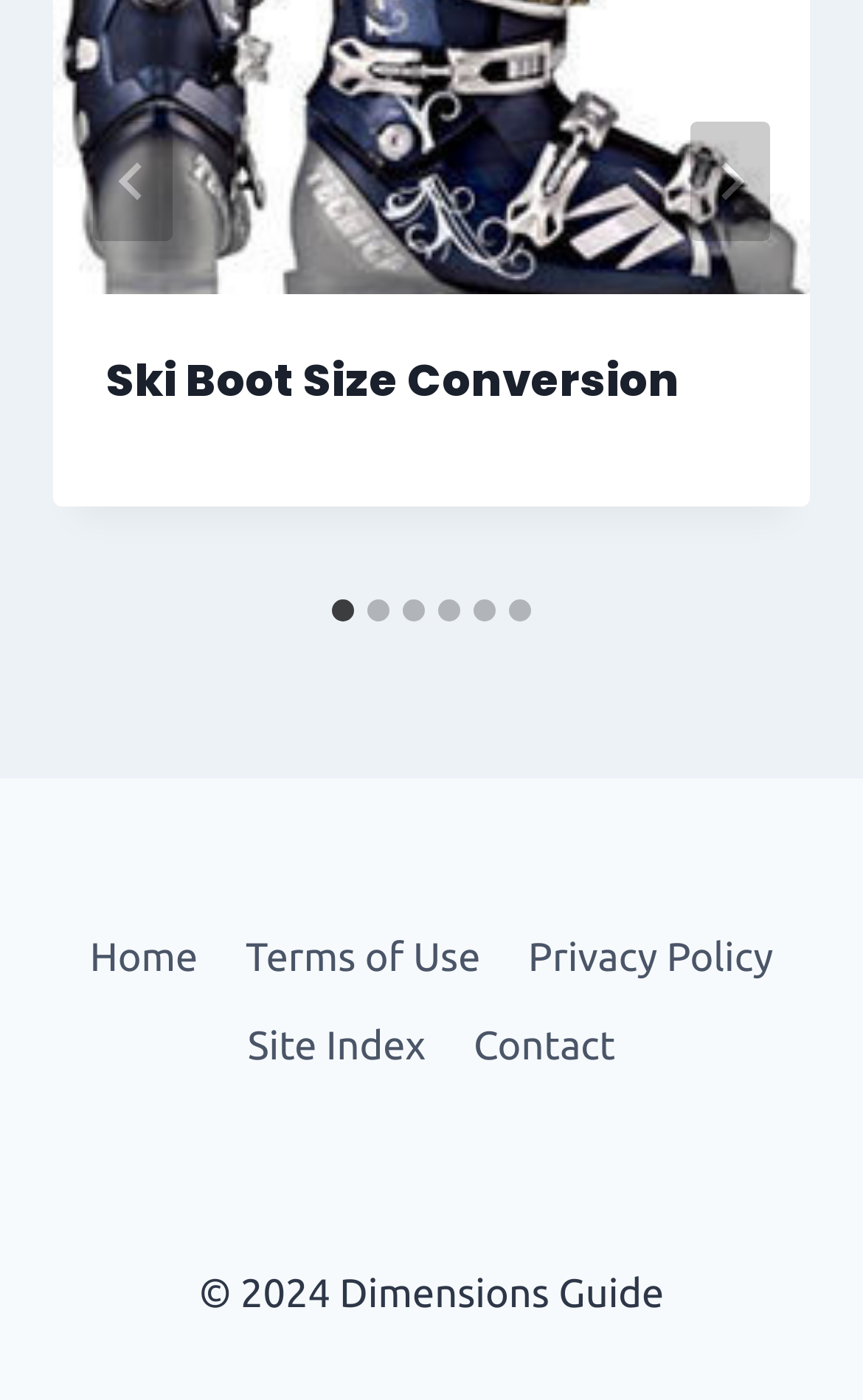What is the purpose of the 'Next' button?
Could you please answer the question thoroughly and with as much detail as possible?

I examined the button element labeled as 'Next' and its bounding box coordinates, which suggests that it is located near the tablist element. I inferred that the purpose of this button is to navigate to the next slide.